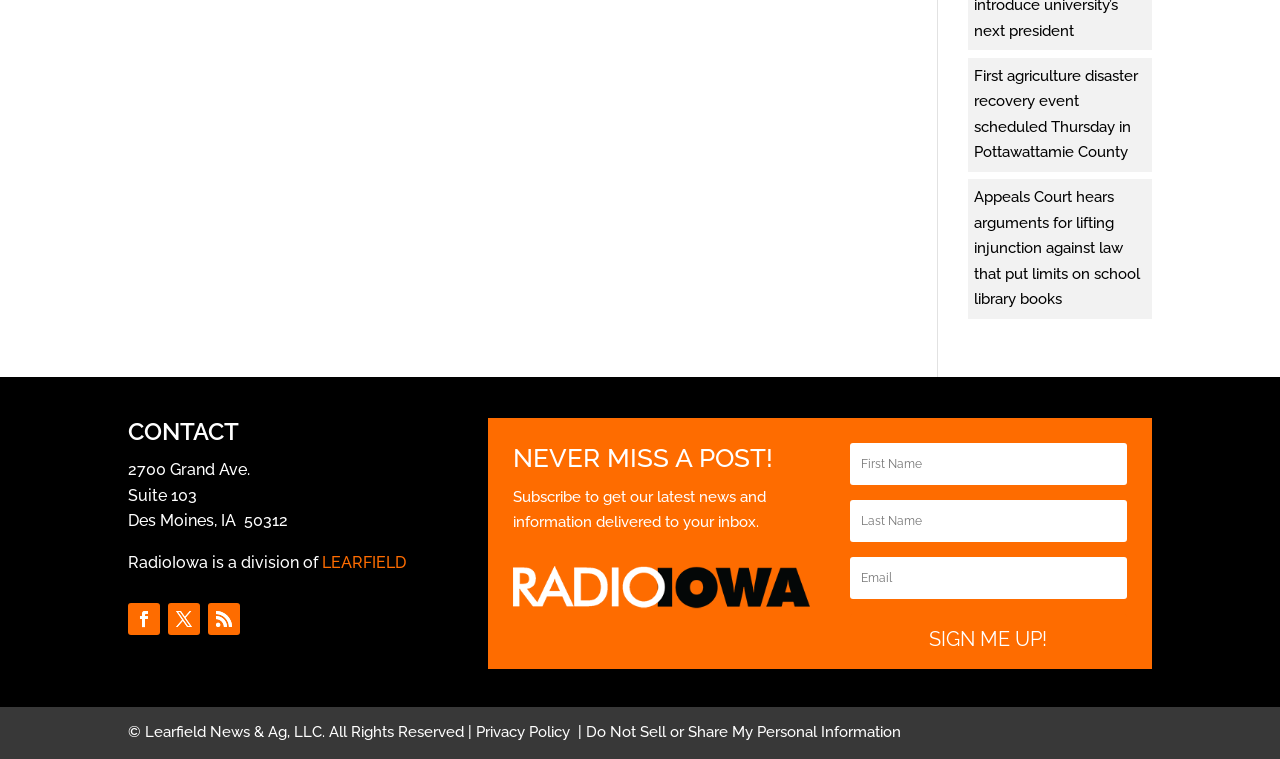Identify the bounding box for the given UI element using the description provided. Coordinates should be in the format (top-left x, top-left y, bottom-right x, bottom-right y) and must be between 0 and 1. Here is the description: LEARFIELD

[0.252, 0.728, 0.317, 0.753]